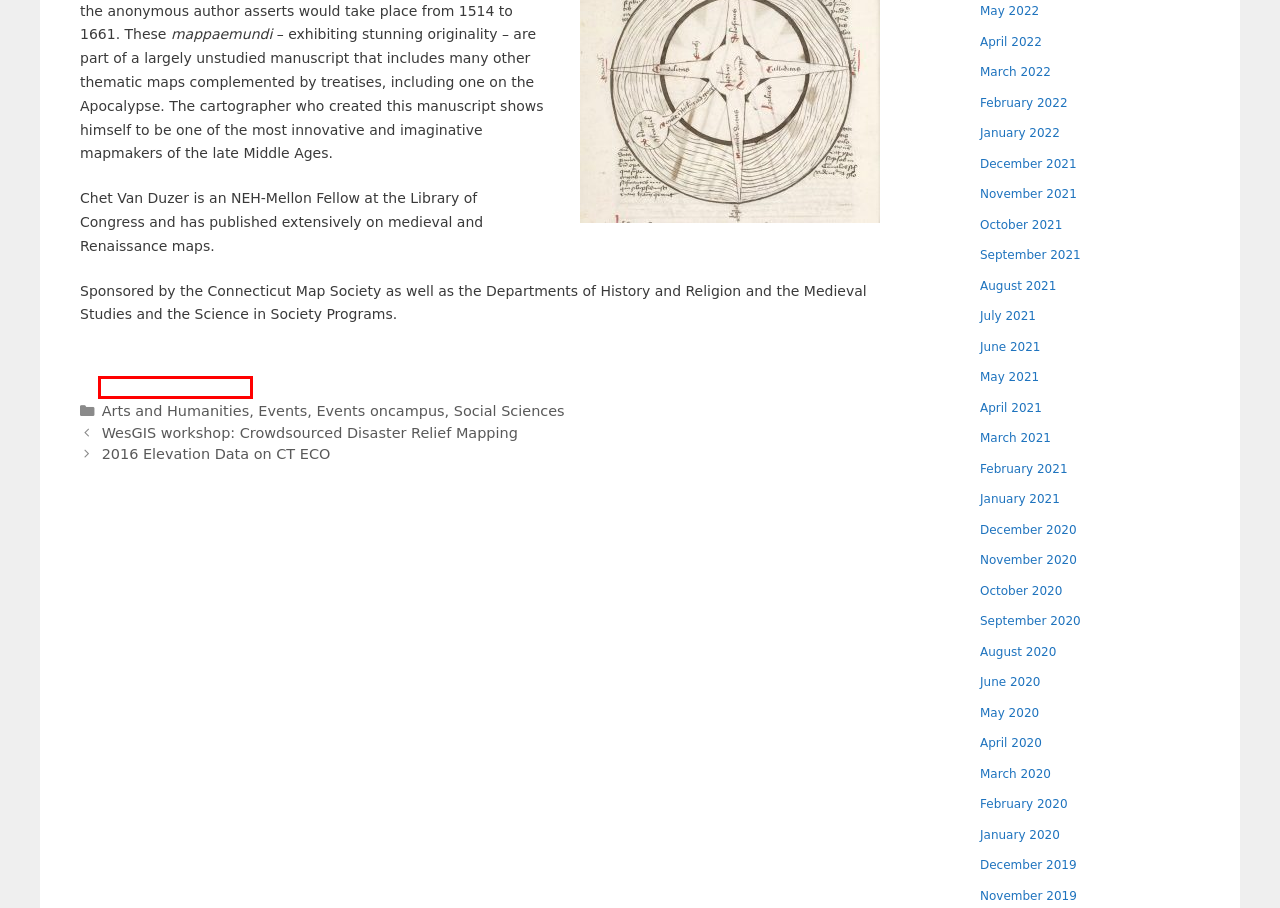You have a screenshot of a webpage with a red rectangle bounding box around a UI element. Choose the best description that matches the new page after clicking the element within the bounding box. The candidate descriptions are:
A. November 2021 – WesGIS
B. Social Sciences – WesGIS
C. October 2020 – WesGIS
D. April 2020 – WesGIS
E. Arts and Humanities – WesGIS
F. September 2020 – WesGIS
G. May 2020 – WesGIS
H. June 2021 – WesGIS

E